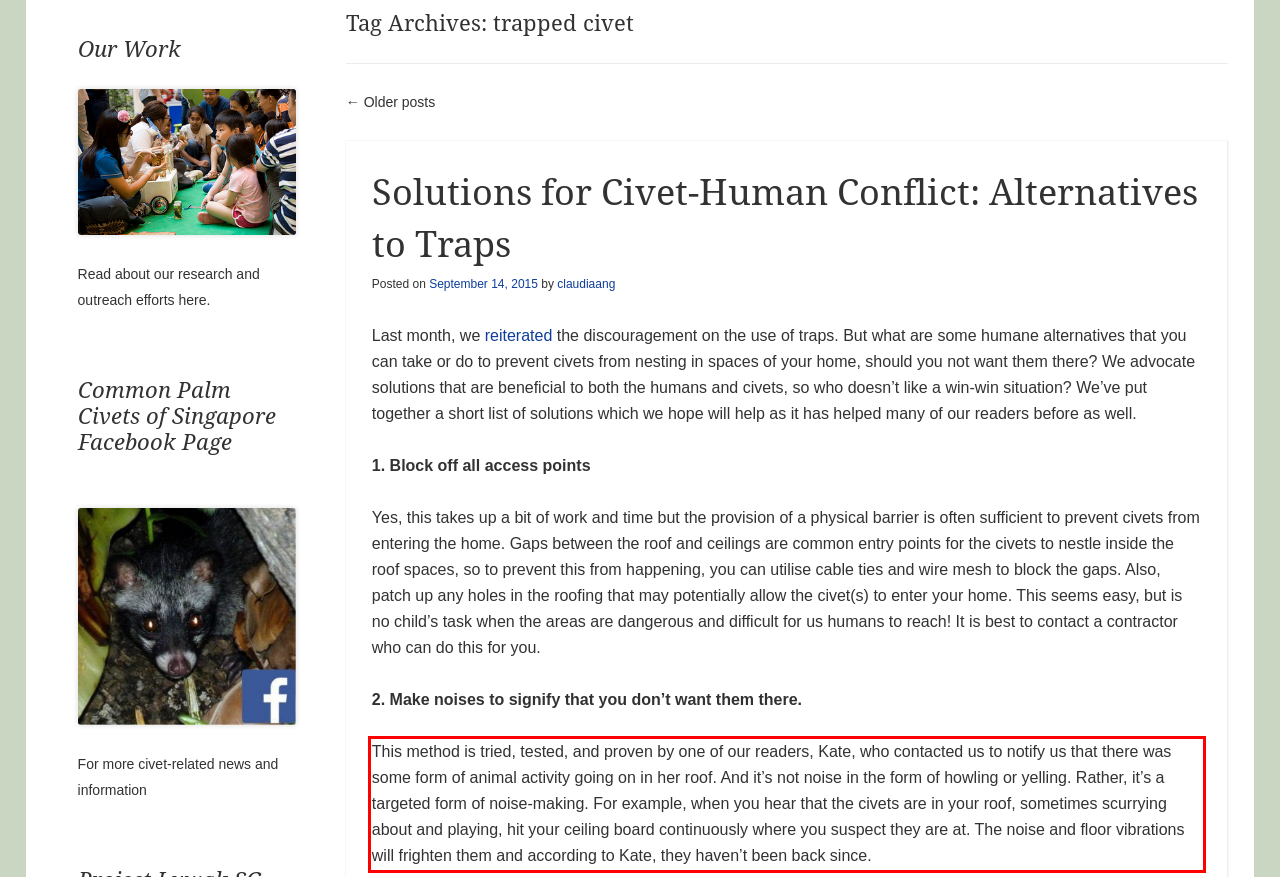Using the webpage screenshot, recognize and capture the text within the red bounding box.

This method is tried, tested, and proven by one of our readers, Kate, who contacted us to notify us that there was some form of animal activity going on in her roof. And it’s not noise in the form of howling or yelling. Rather, it’s a targeted form of noise-making. For example, when you hear that the civets are in your roof, sometimes scurrying about and playing, hit your ceiling board continuously where you suspect they are at. The noise and floor vibrations will frighten them and according to Kate, they haven’t been back since.